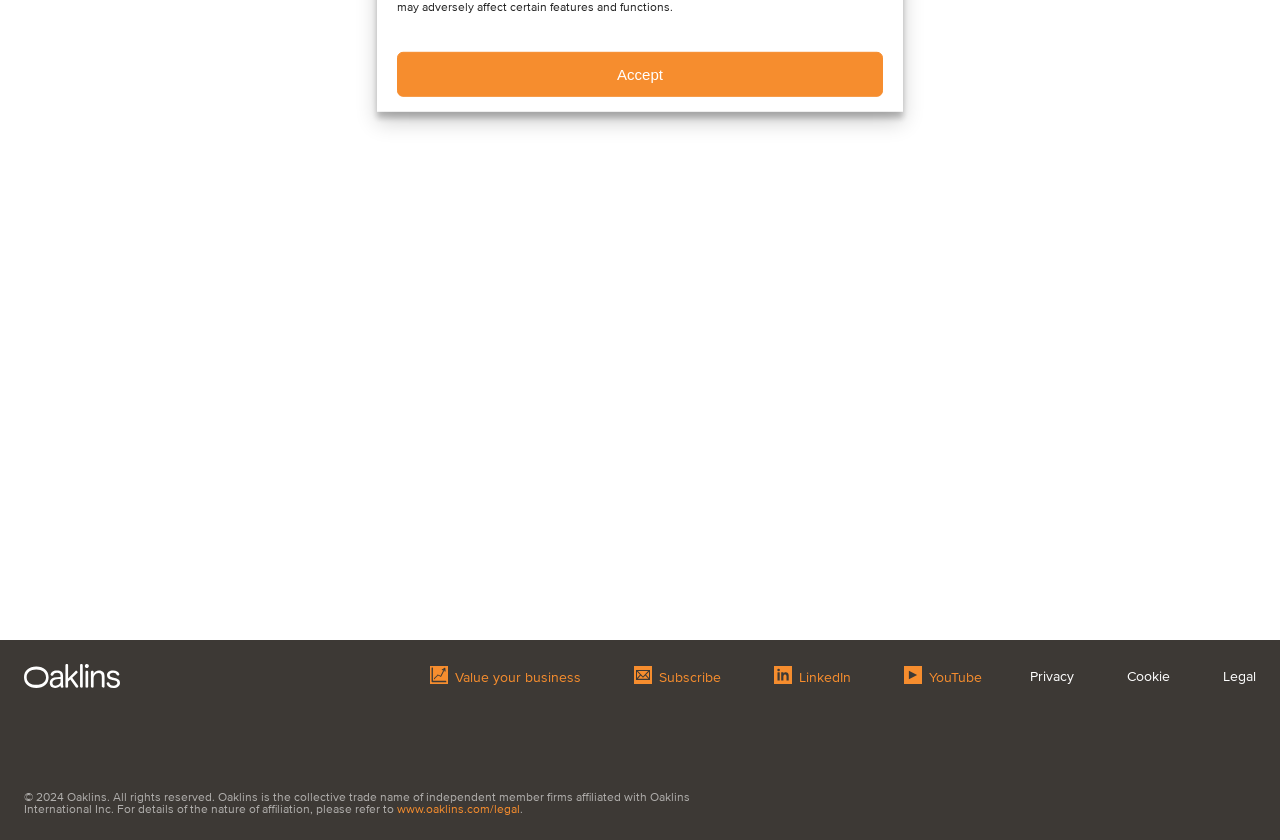Determine the bounding box for the UI element as described: "Value your business". The coordinates should be represented as four float numbers between 0 and 1, formatted as [left, top, right, bottom].

[0.336, 0.79, 0.454, 0.812]